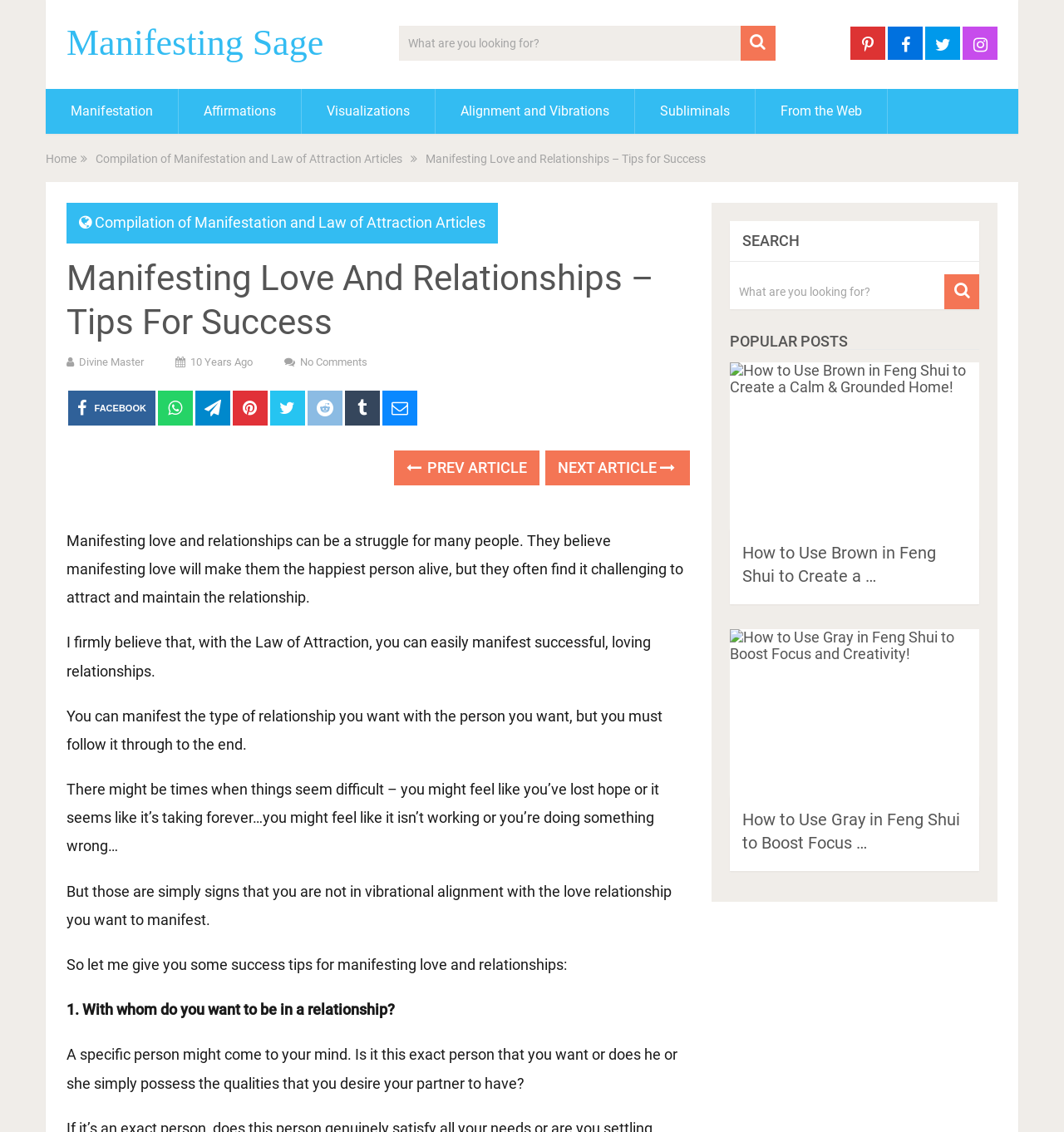What is the author's belief about manifesting love?
Carefully analyze the image and provide a detailed answer to the question.

The author states 'I firmly believe that, with the Law of Attraction, you can easily manifest successful, loving relationships.' This suggests that the author believes that manifesting love can be easy with the right approach.